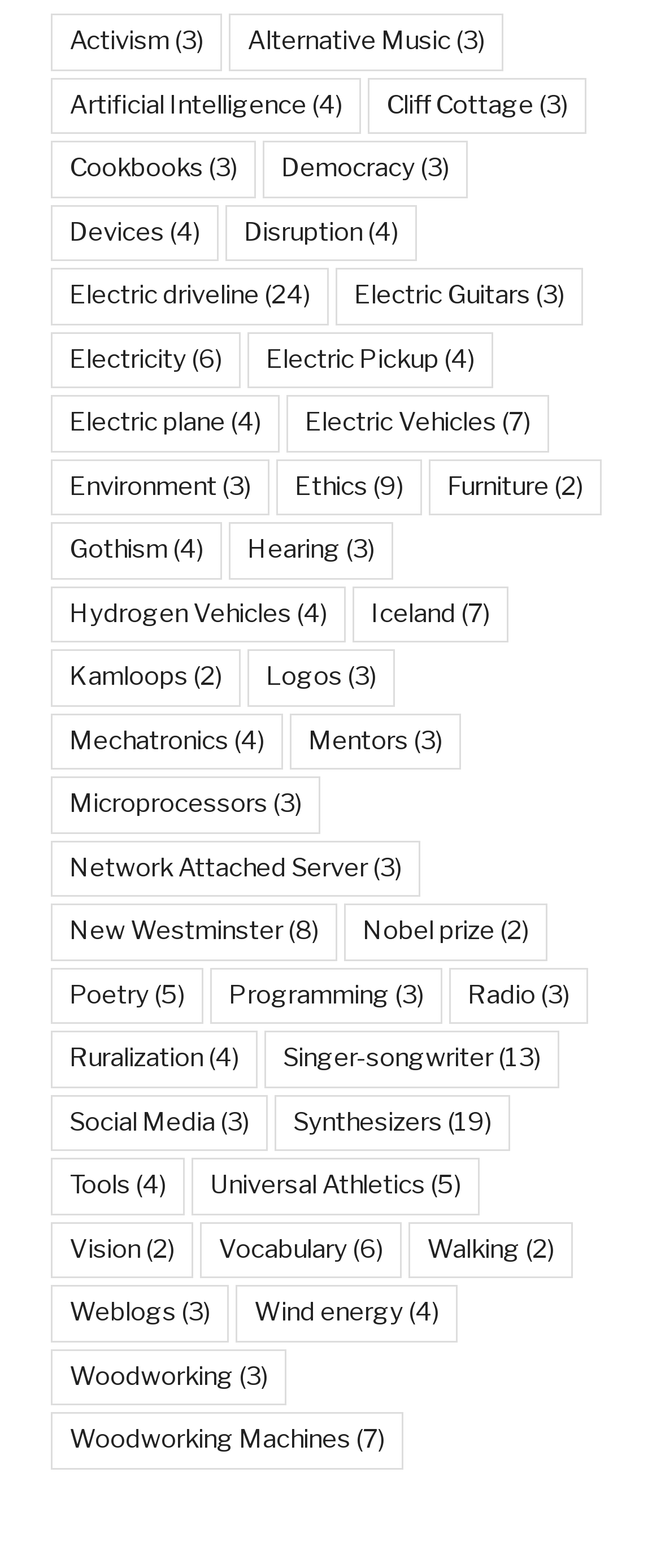Find the bounding box coordinates of the clickable element required to execute the following instruction: "Read about Cliff Cottage". Provide the coordinates as four float numbers between 0 and 1, i.e., [left, top, right, bottom].

[0.556, 0.049, 0.887, 0.085]